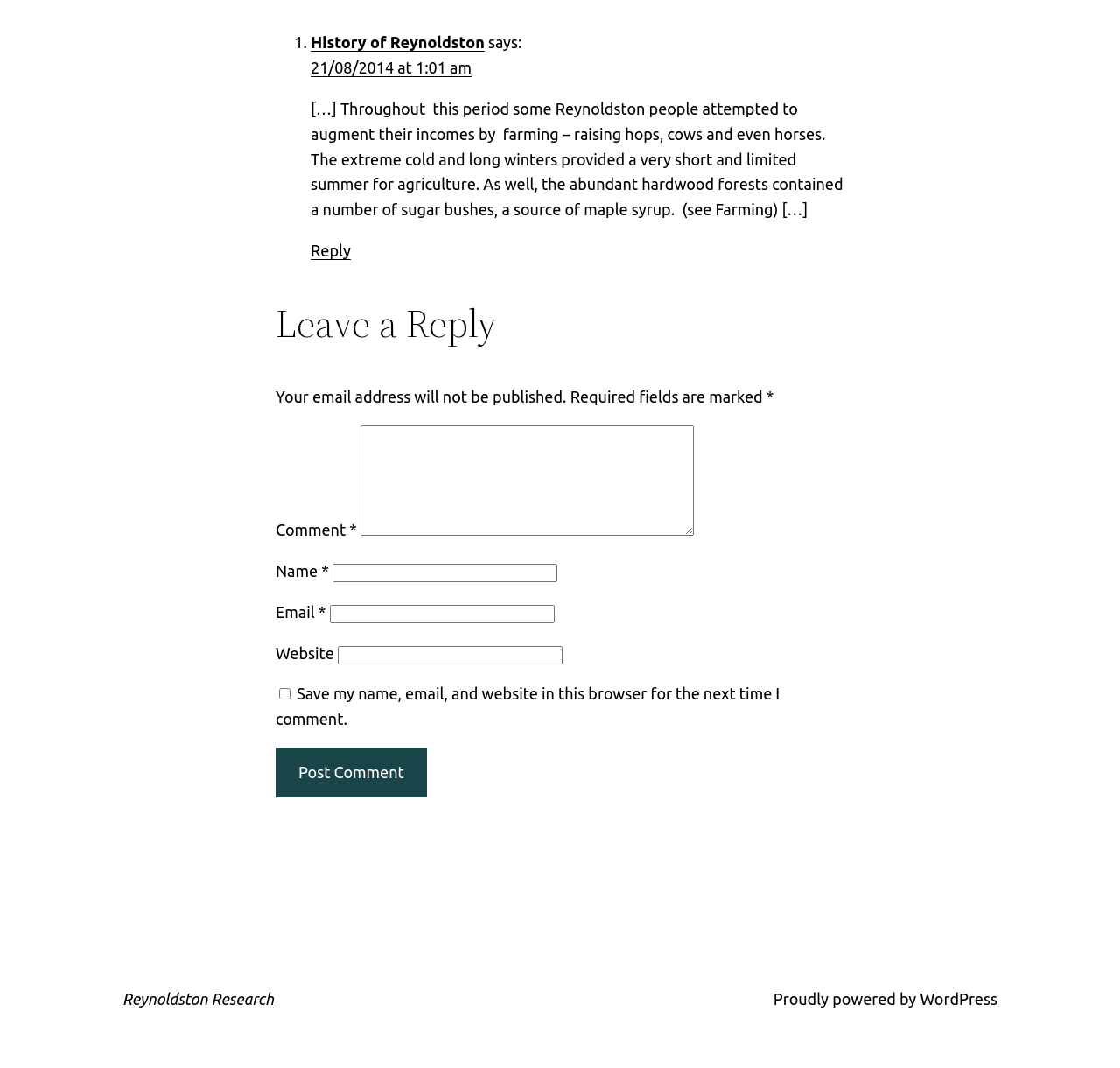What is the link at the top of the article?
Offer a detailed and exhaustive answer to the question.

The link at the top of the article says 'History of Reynoldston', which suggests that it is a link to a related article or page about the history of Reynoldston.